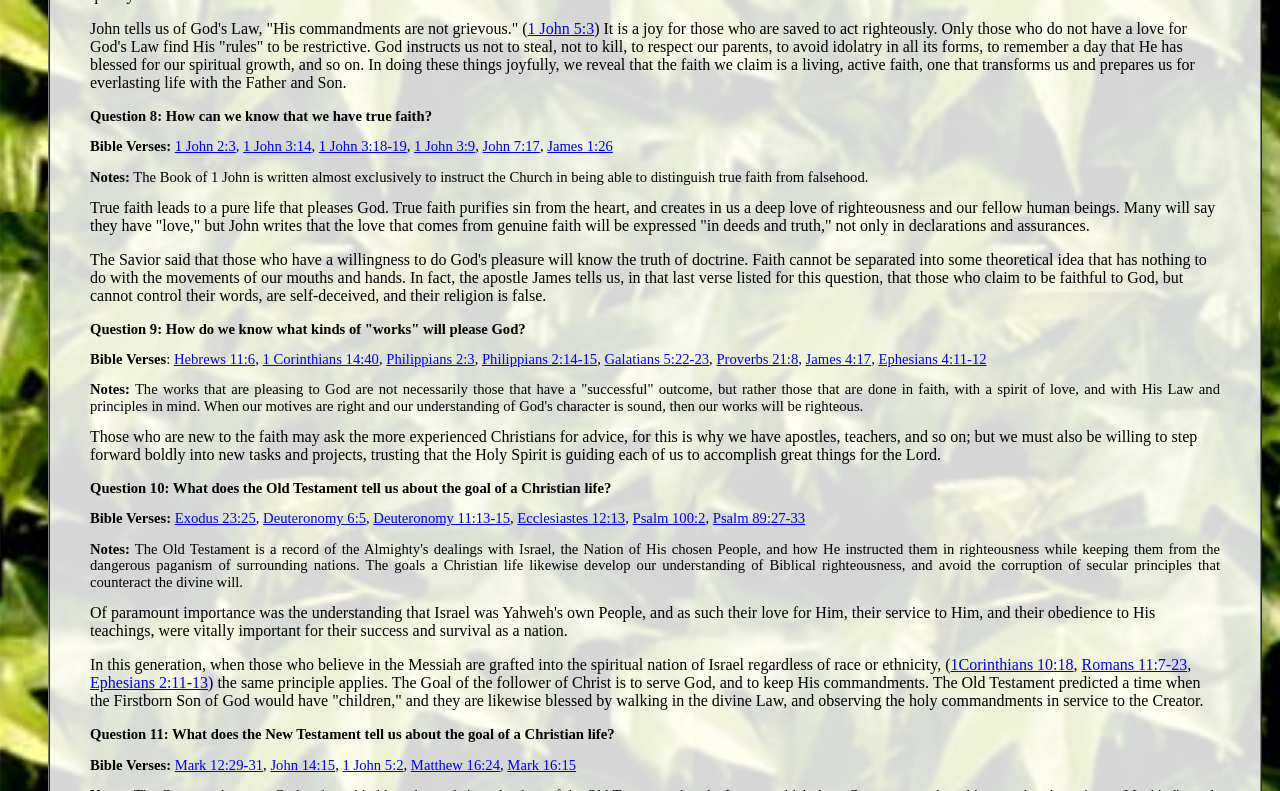Please mark the bounding box coordinates of the area that should be clicked to carry out the instruction: "Click on the link '1 John 5:3'".

[0.412, 0.026, 0.464, 0.047]